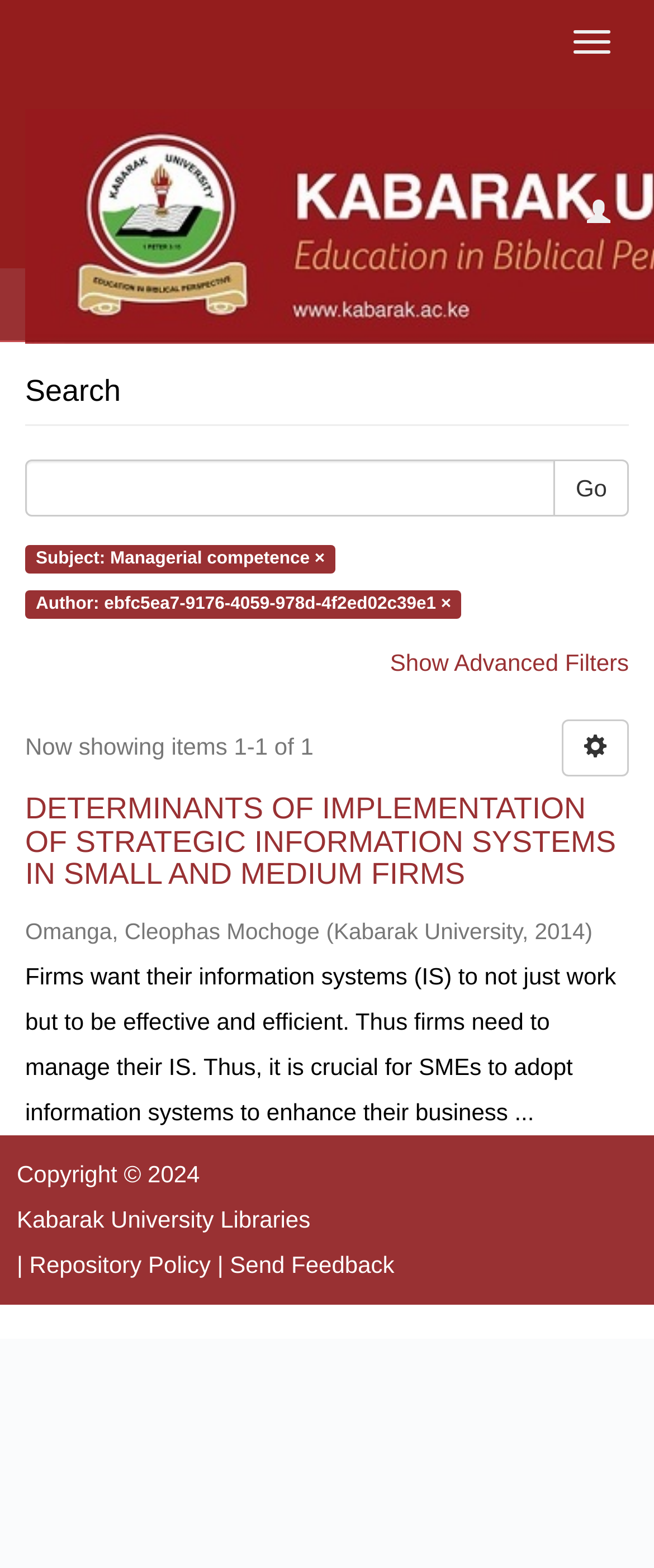Elaborate on the webpage's design and content in a detailed caption.

The webpage is a search page with a focus on academic research. At the top, there is a navigation toggle button and a search button. Below them, there is a heading that reads "Search" and a search bar with a "Go" button next to it. 

To the right of the search bar, there is a filter option labeled "Subject: Managerial competence" and another labeled "Author: ebfc5ea7-9176-4059-978d-4f2ed02c39e1". Below these filters, there is a link to "Show Advanced Filters". 

The main content of the page is a list of search results, with one result displayed. The result has a title "DETERMINANTS OF IMPLEMENTATION OF STRATEGIC INFORMATION SYSTEMS IN SMALL AND MEDIUM FIRMS" which is also a link. Below the title, there is a description of the research paper, including the author's name, institution, and publication date. 

At the bottom of the page, there is a footer section with copyright information, a link to "Kabarak University Libraries", a link to "Repository Policy", and a link to "Send Feedback".